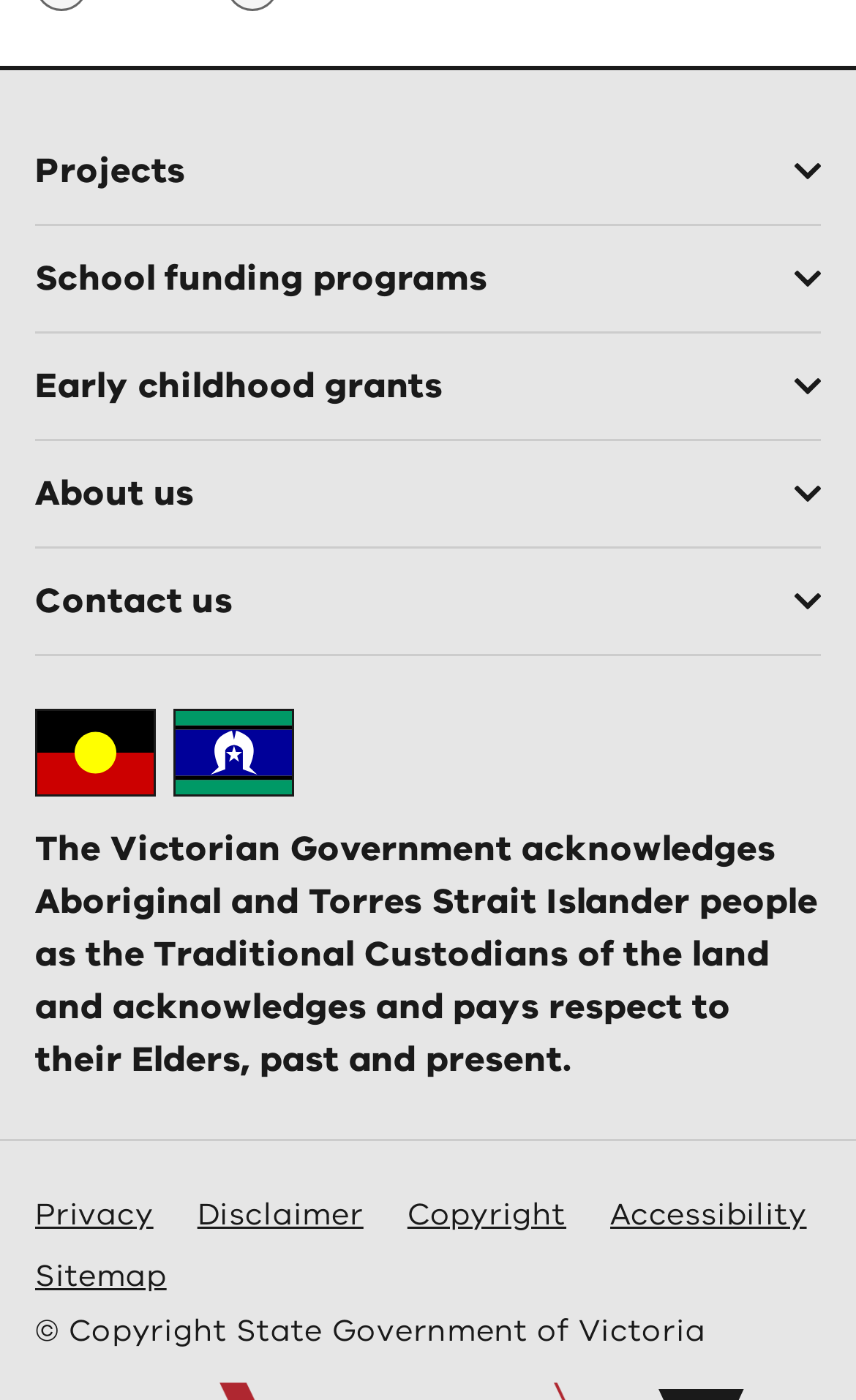Pinpoint the bounding box coordinates of the element that must be clicked to accomplish the following instruction: "Access the Sitemap". The coordinates should be in the format of four float numbers between 0 and 1, i.e., [left, top, right, bottom].

[0.041, 0.896, 0.195, 0.926]